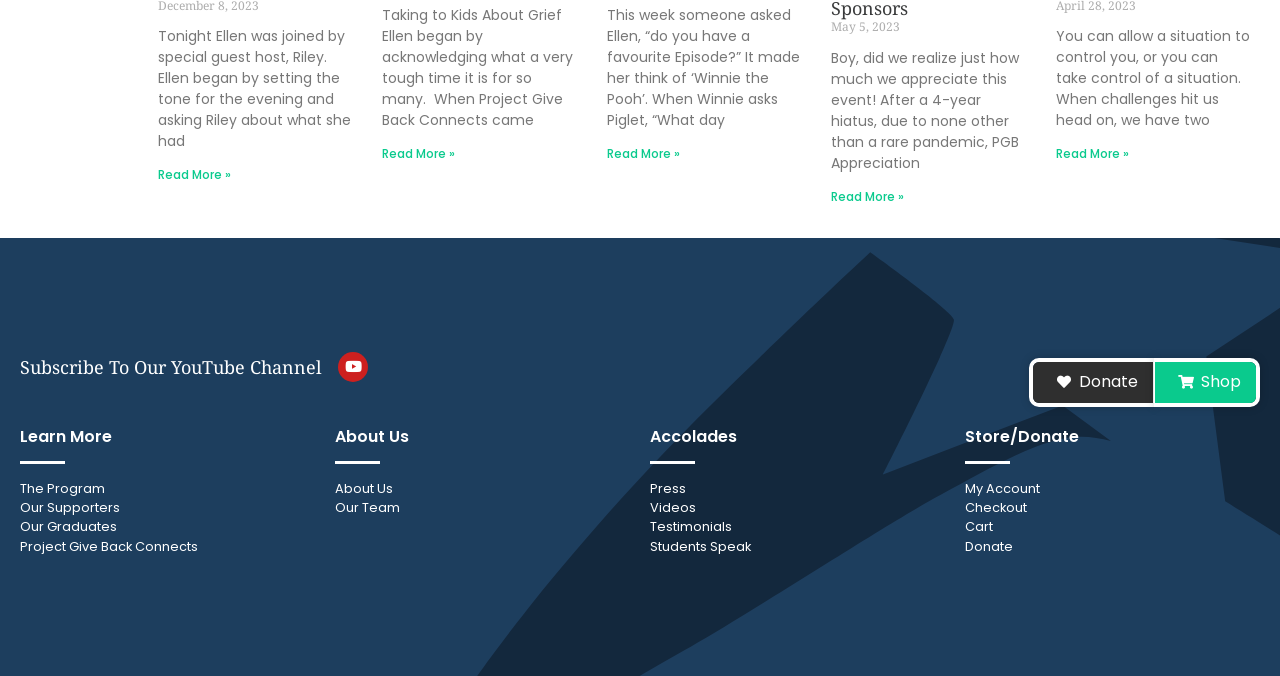What is the theme of the webpage? From the image, respond with a single word or brief phrase.

Charity or non-profit